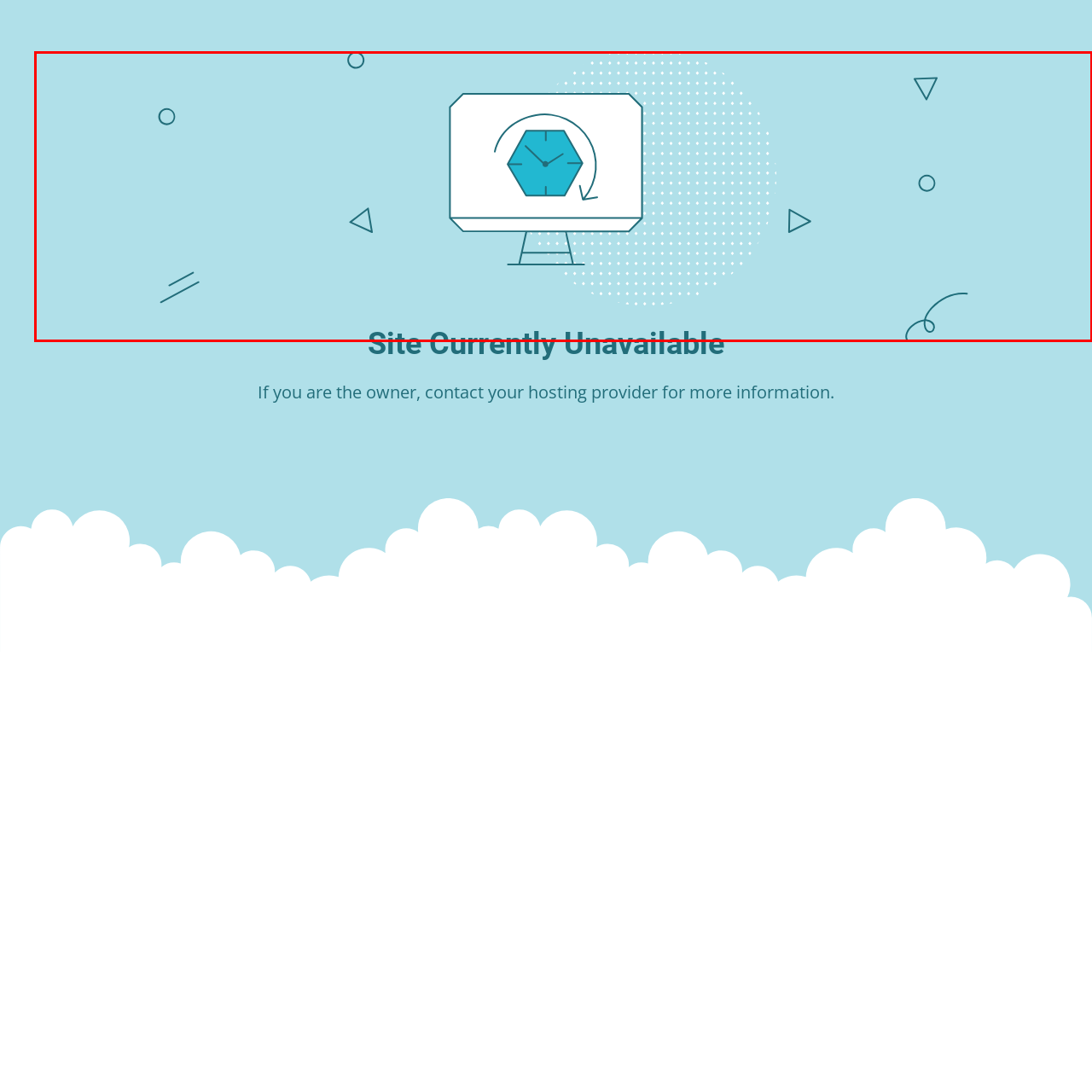Study the area of the image outlined in red and respond to the following question with as much detail as possible: What is the message conveyed to users?

The caption suggests that the image is conveying a message of patience to users who are trying to access the website or service, indicating that they may be experiencing temporary disruptions.